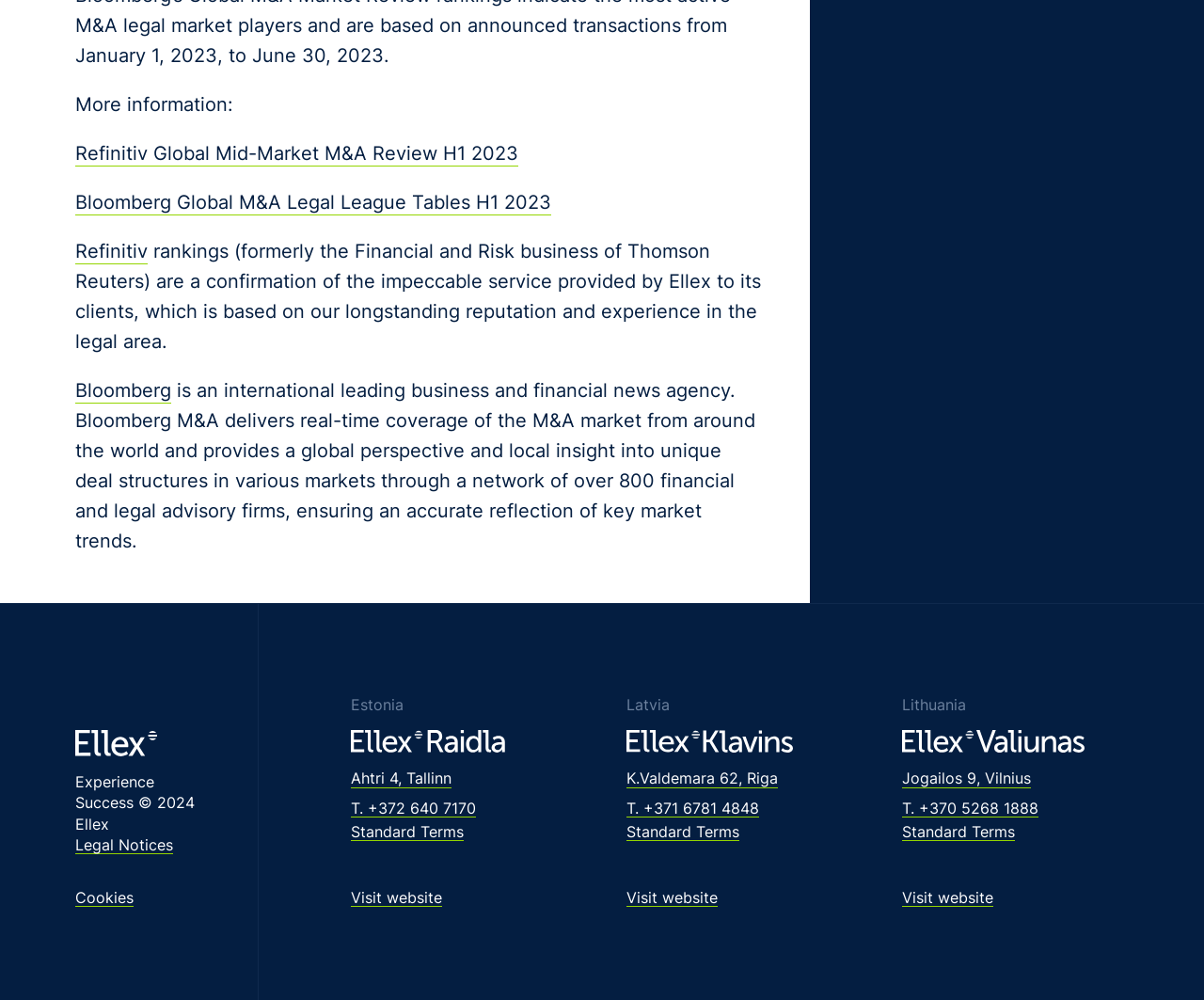Highlight the bounding box coordinates of the element you need to click to perform the following instruction: "Visit Ellex website."

[0.062, 0.834, 0.144, 0.857]